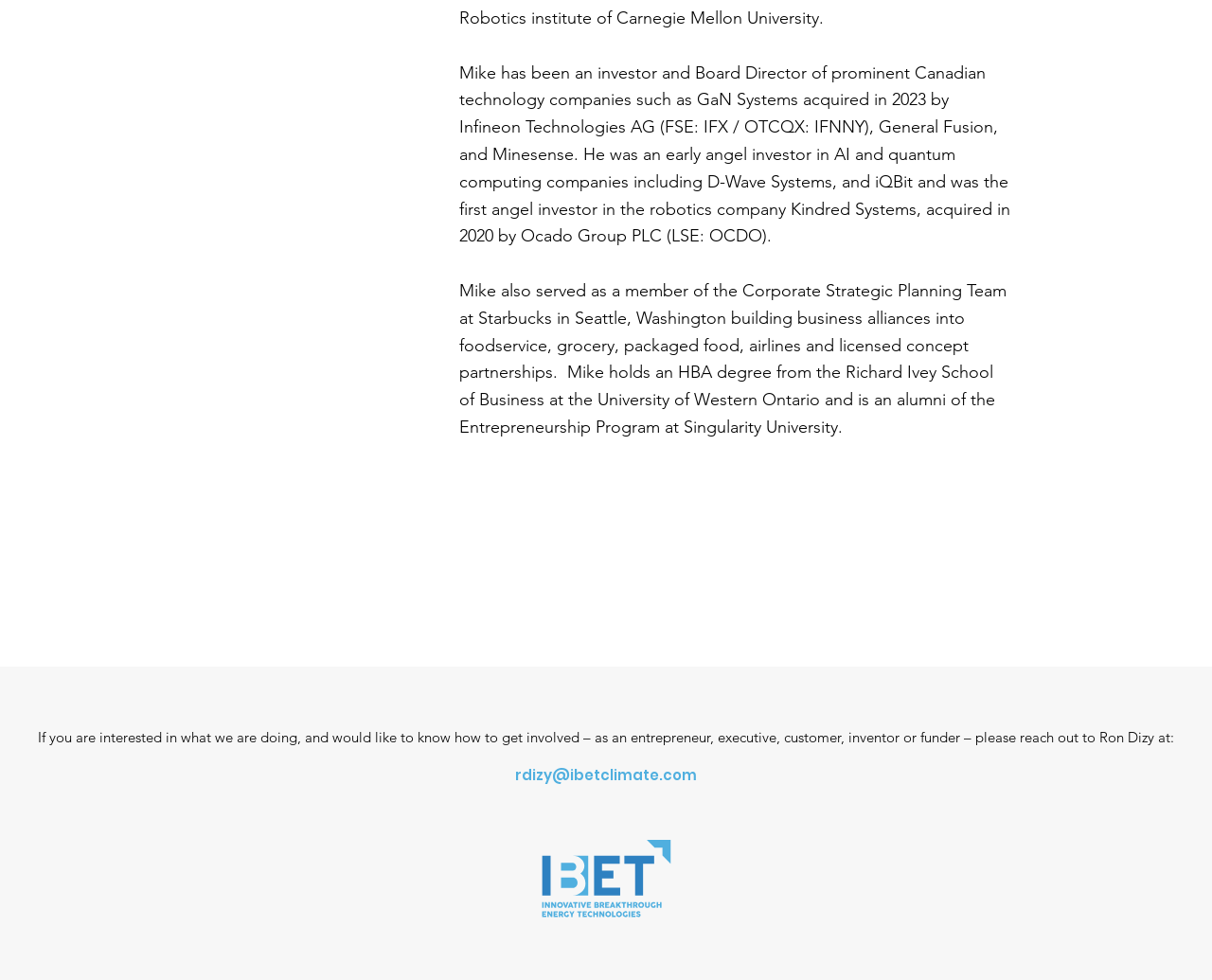Given the element description, predict the bounding box coordinates in the format (top-left x, top-left y, bottom-right x, bottom-right y). Make sure all values are between 0 and 1. Here is the element description: Kindred Systems

[0.652, 0.202, 0.756, 0.224]